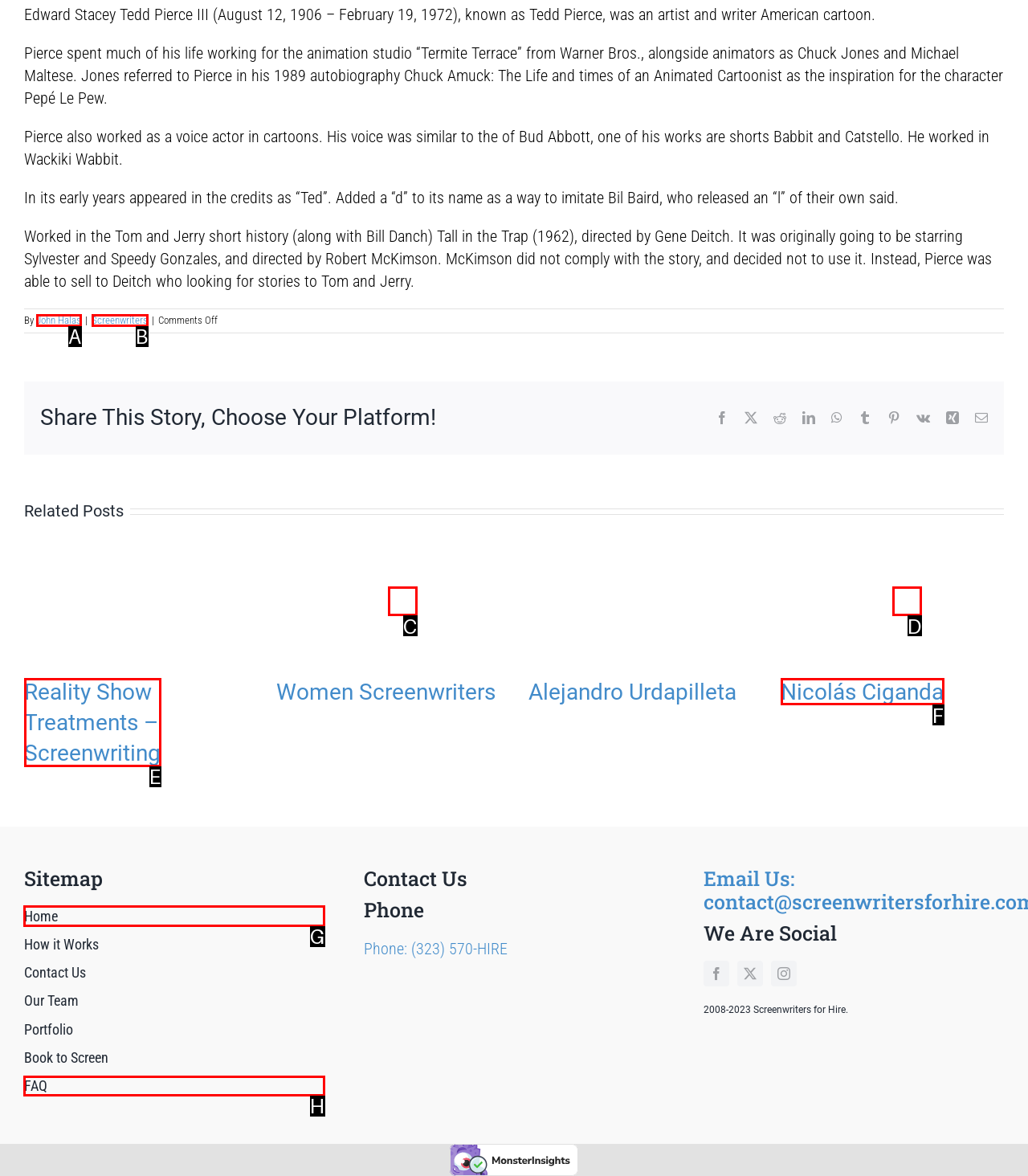Select the option that fits this description: Nicolás Ciganda
Answer with the corresponding letter directly.

D